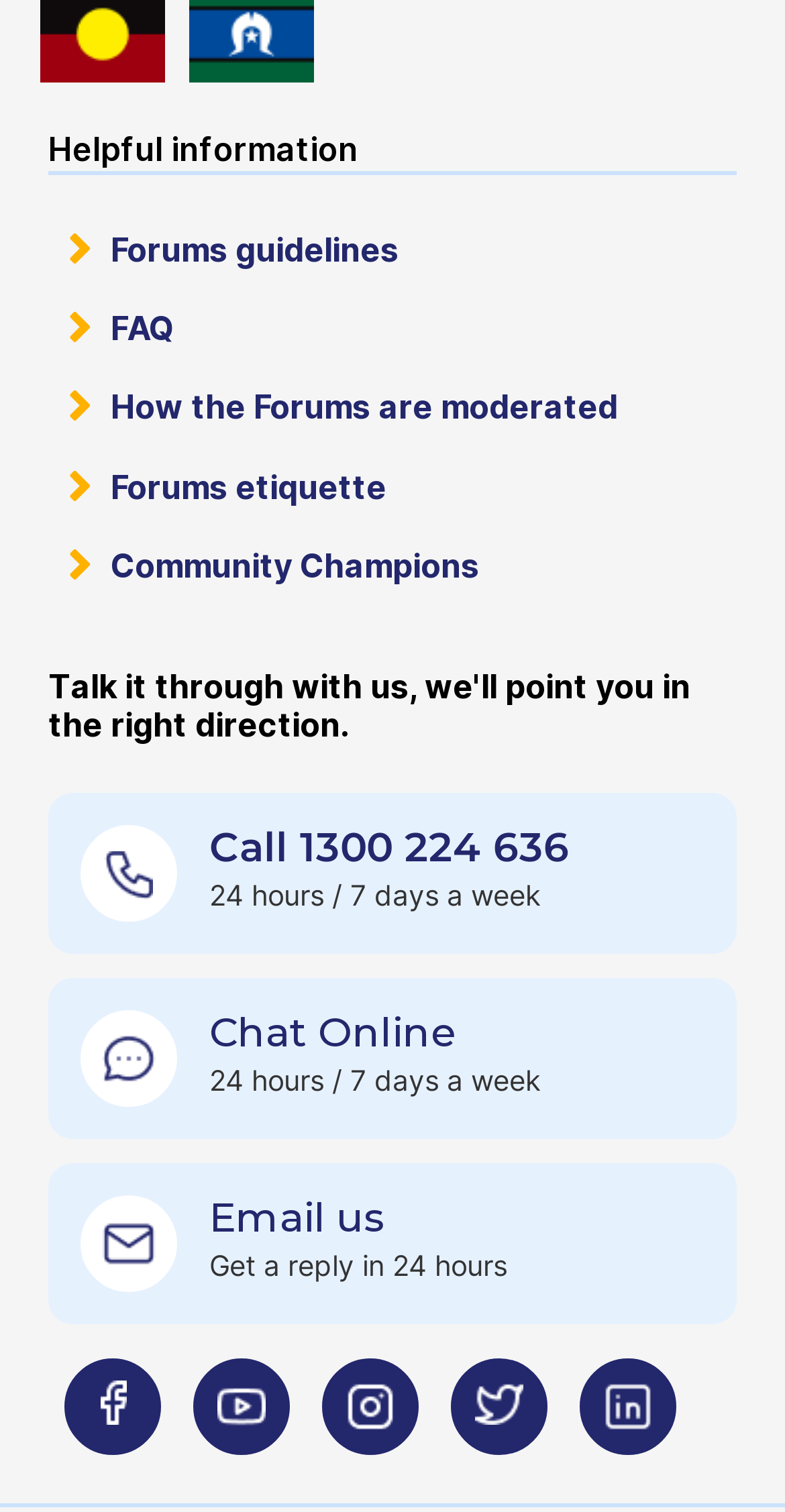Please identify the bounding box coordinates of where to click in order to follow the instruction: "Read the forums guidelines".

[0.062, 0.151, 0.508, 0.178]